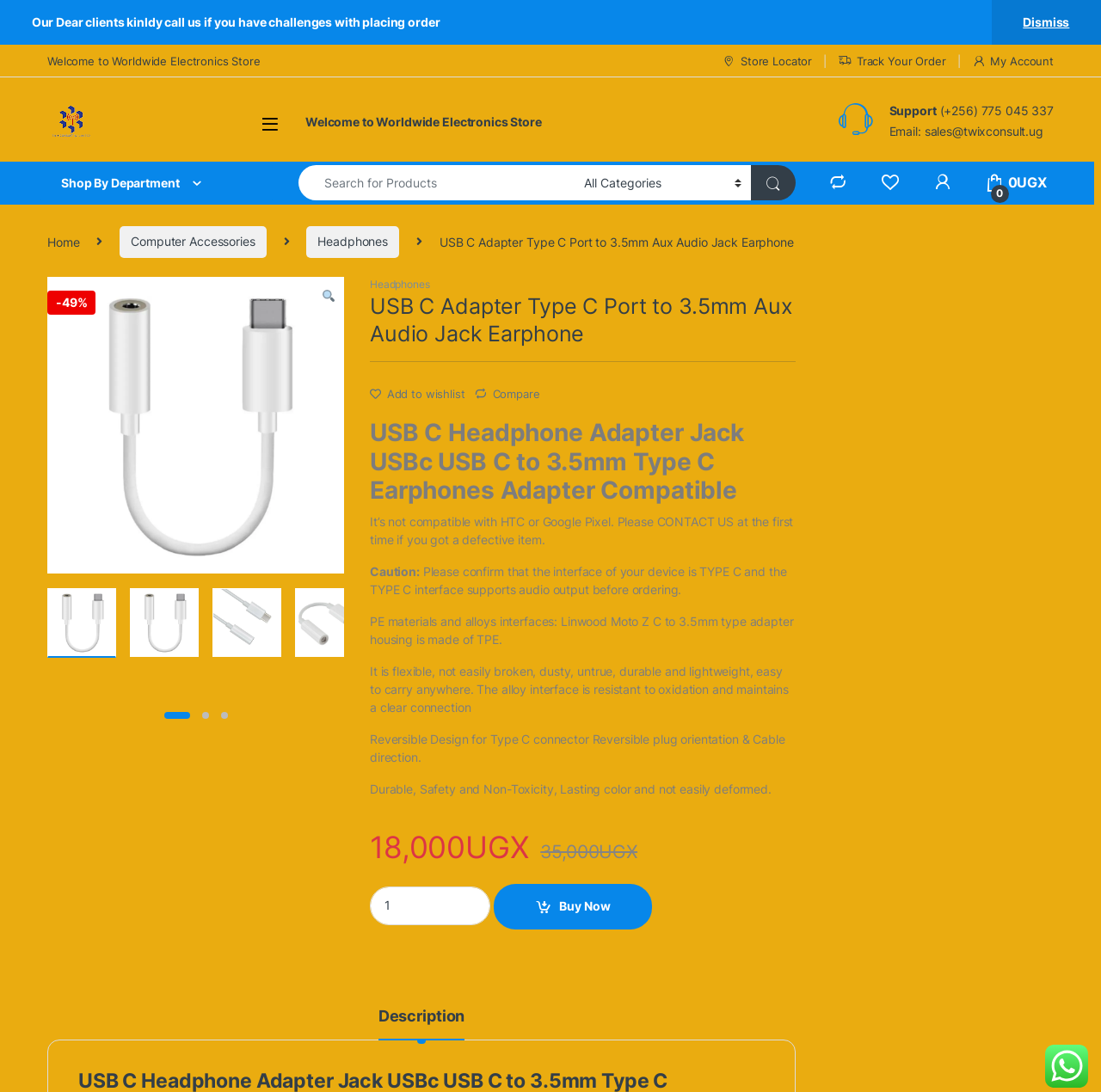Determine the bounding box coordinates of the area to click in order to meet this instruction: "View all posts".

None